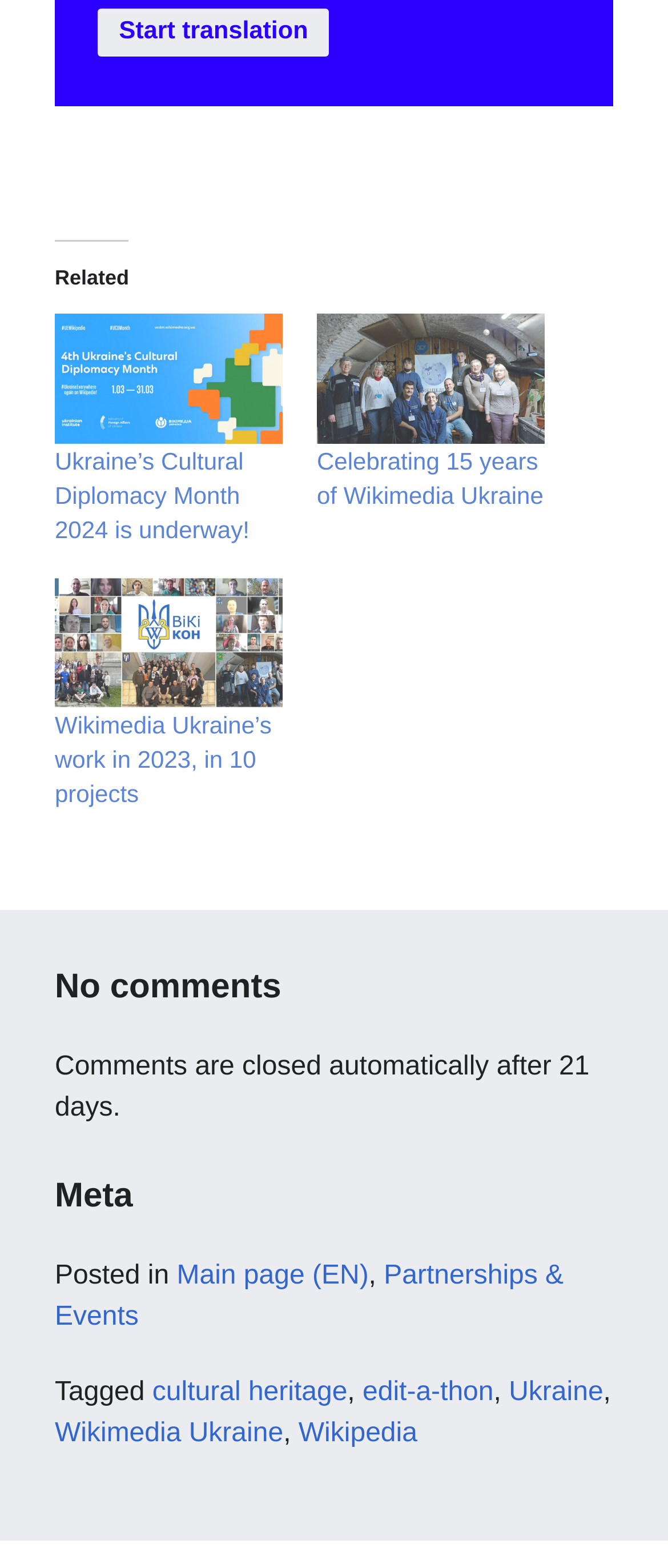How long are comments allowed on the webpage?
From the details in the image, answer the question comprehensively.

According to the StaticText element, 'Comments are closed automatically after 21 days.', indicating that users can leave comments on the webpage for a period of 21 days before they are closed.